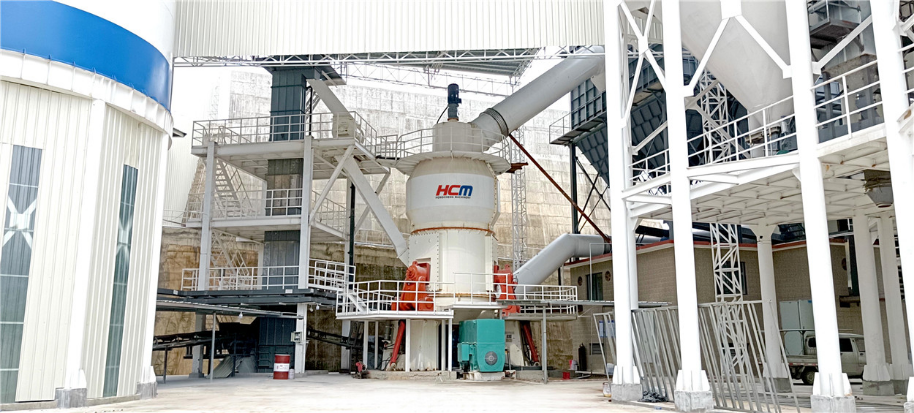Produce a meticulous caption for the image.

The image showcases an industrial cement raw meal mill, specifically the HLM2100 model manufactured by Guilin Hongcheng. The mill is prominently displayed in a well-structured plant environment, featuring a cylindrical grinding chamber with the brand logo "HCM" visible on its exterior. Surrounding the mill, a series of metal frameworks and platforms facilitate operational access and maintenance. 

In the background, you can observe various conveyor systems and piping, indicative of the mill's integration into a larger processing facility. The plant emphasizes efficiency and environmental protection, as it is designed for dust-free processing, with features like a pulse dust collector achieving a dust collection efficiency of 99.9%. This design not only supports high production capacity between 15-20 tons per hour but also significantly reduces operational costs for pulverizing enterprises. The layout highlights a modern approach to cement processing, ensuring stable performance and excellent product quality.